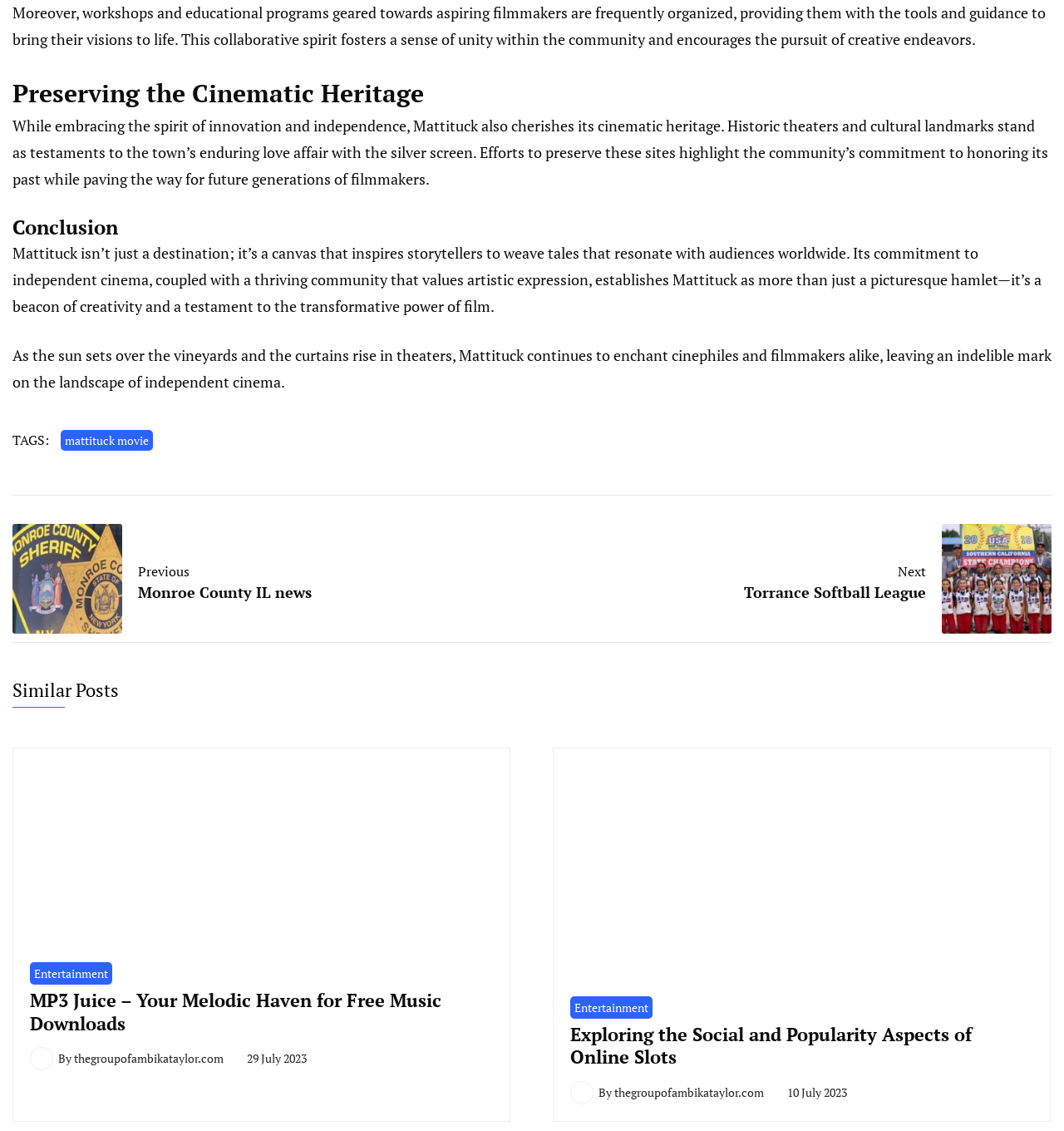Locate the bounding box coordinates of the clickable area to execute the instruction: "Go to the next page". Provide the coordinates as four float numbers between 0 and 1, represented as [left, top, right, bottom].

[0.568, 0.463, 0.988, 0.56]